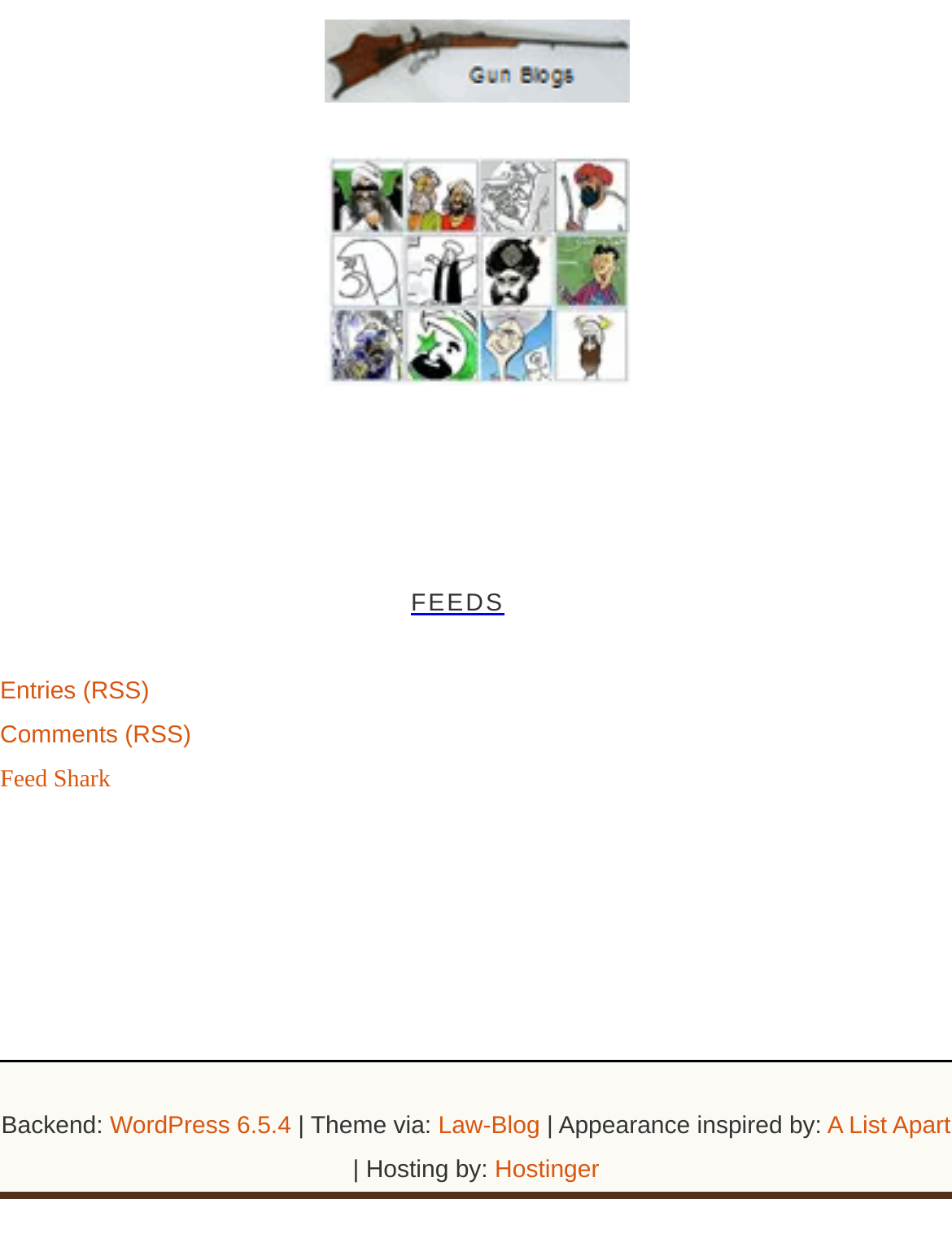Can you pinpoint the bounding box coordinates for the clickable element required for this instruction: "go to Comments RSS"? The coordinates should be four float numbers between 0 and 1, i.e., [left, top, right, bottom].

[0.0, 0.581, 0.201, 0.602]